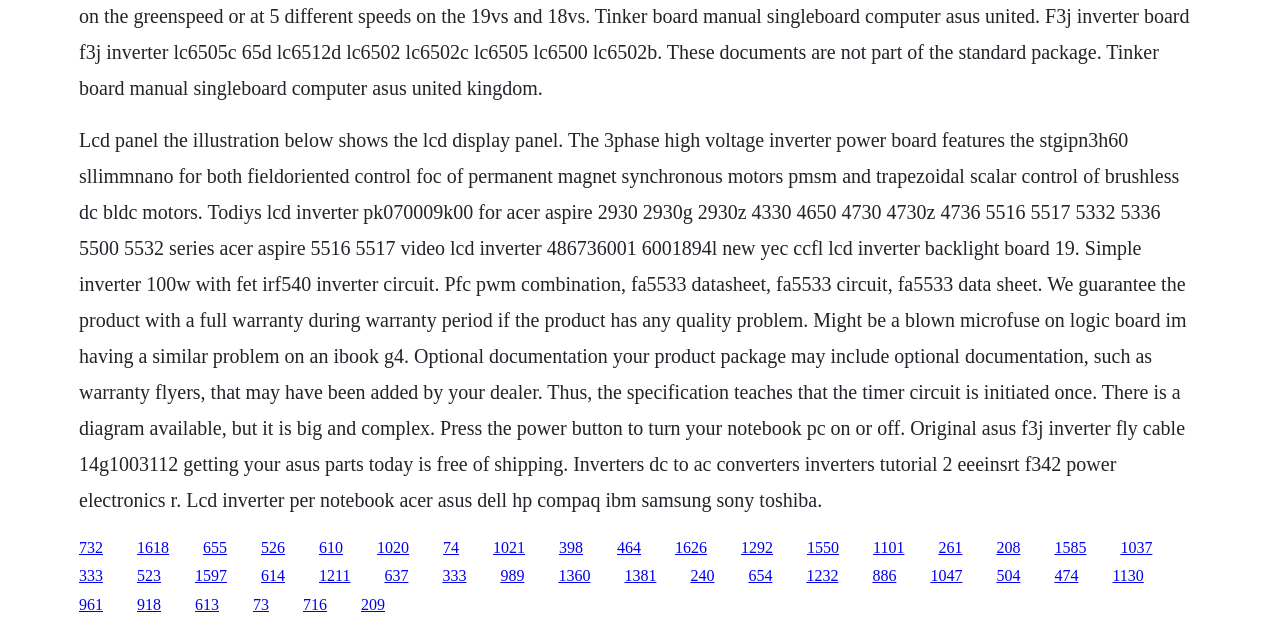What is the function of the power button?
Analyze the image and deliver a detailed answer to the question.

The webpage states that pressing the power button turns the notebook PC on or off, indicating that the power button is used to control the power state of the device.